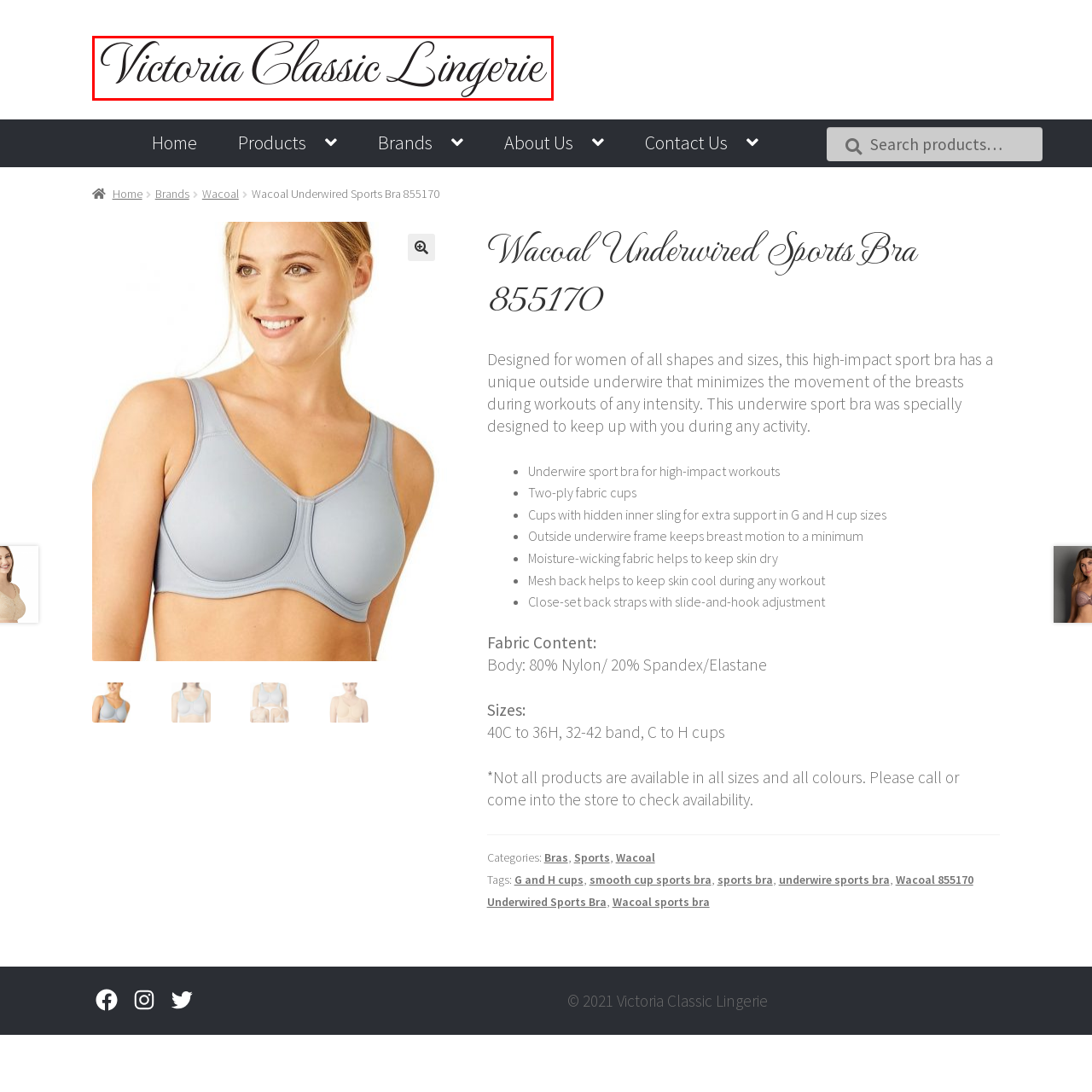What is the tone of the brand's design?  
Look closely at the image marked by the red border and give a detailed response rooted in the visual details found within the image.

The caption describes the design of the logo as reflecting an air of femininity and luxury, inviting customers to explore the high-quality offerings of the Victoria Classic line.